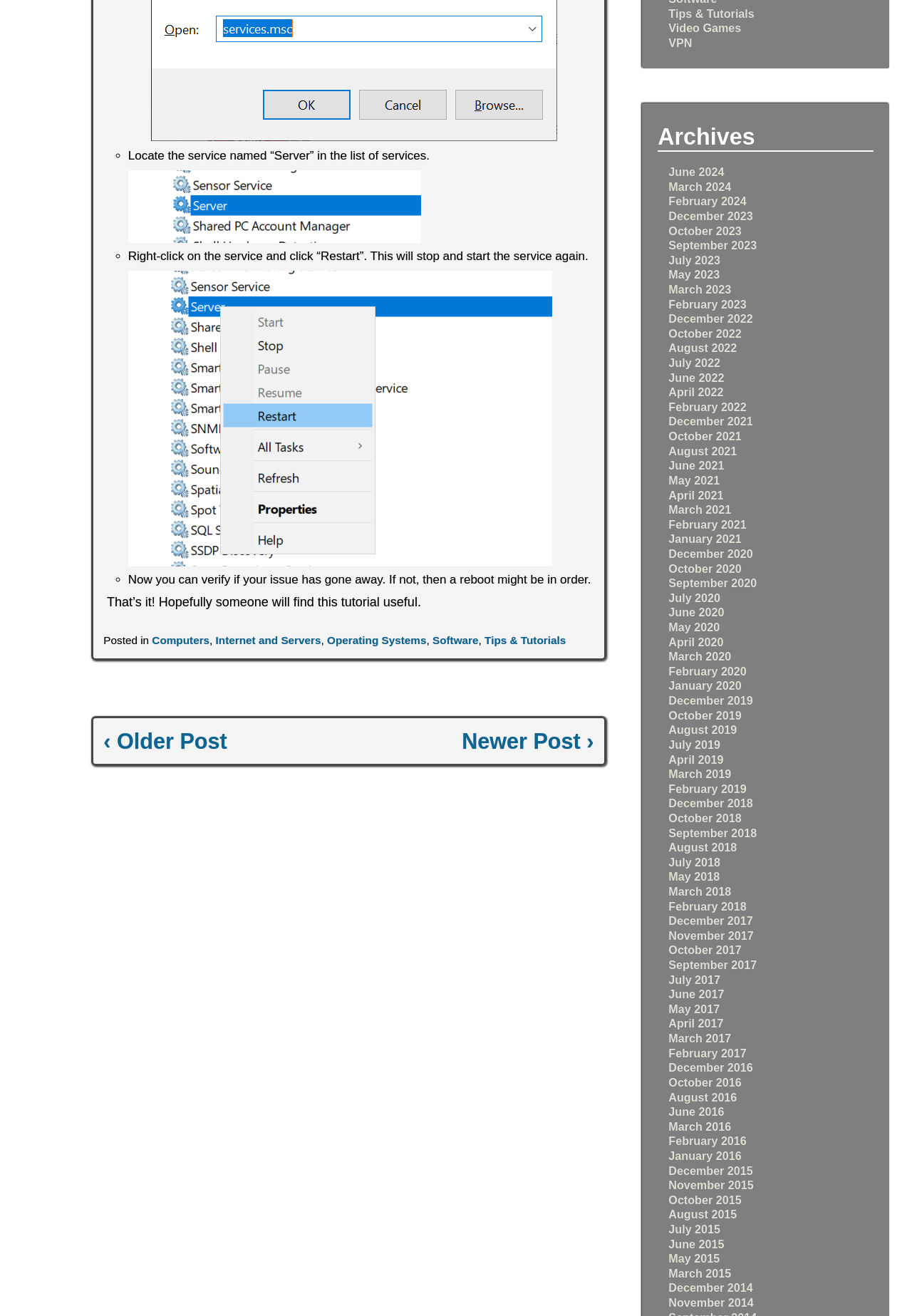Reply to the question with a single word or phrase:
What is the purpose of the tutorial?

To provide a solution